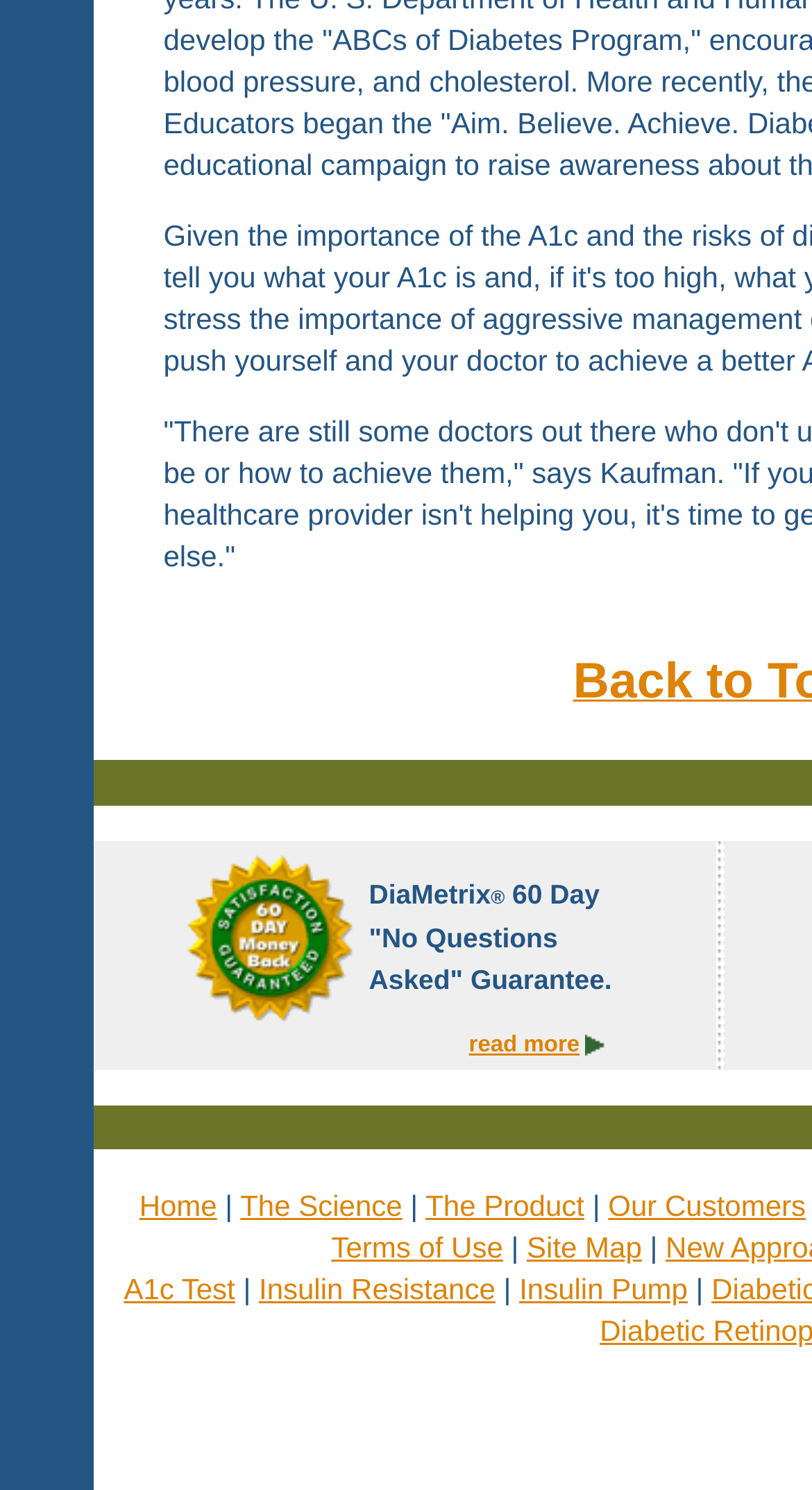What is the theme of the webpage?
Using the information from the image, provide a comprehensive answer to the question.

The webpage appears to be related to health and wellness, as it mentions blood sugar support and other health-related terms, suggesting that the theme of the webpage is health and wellness.